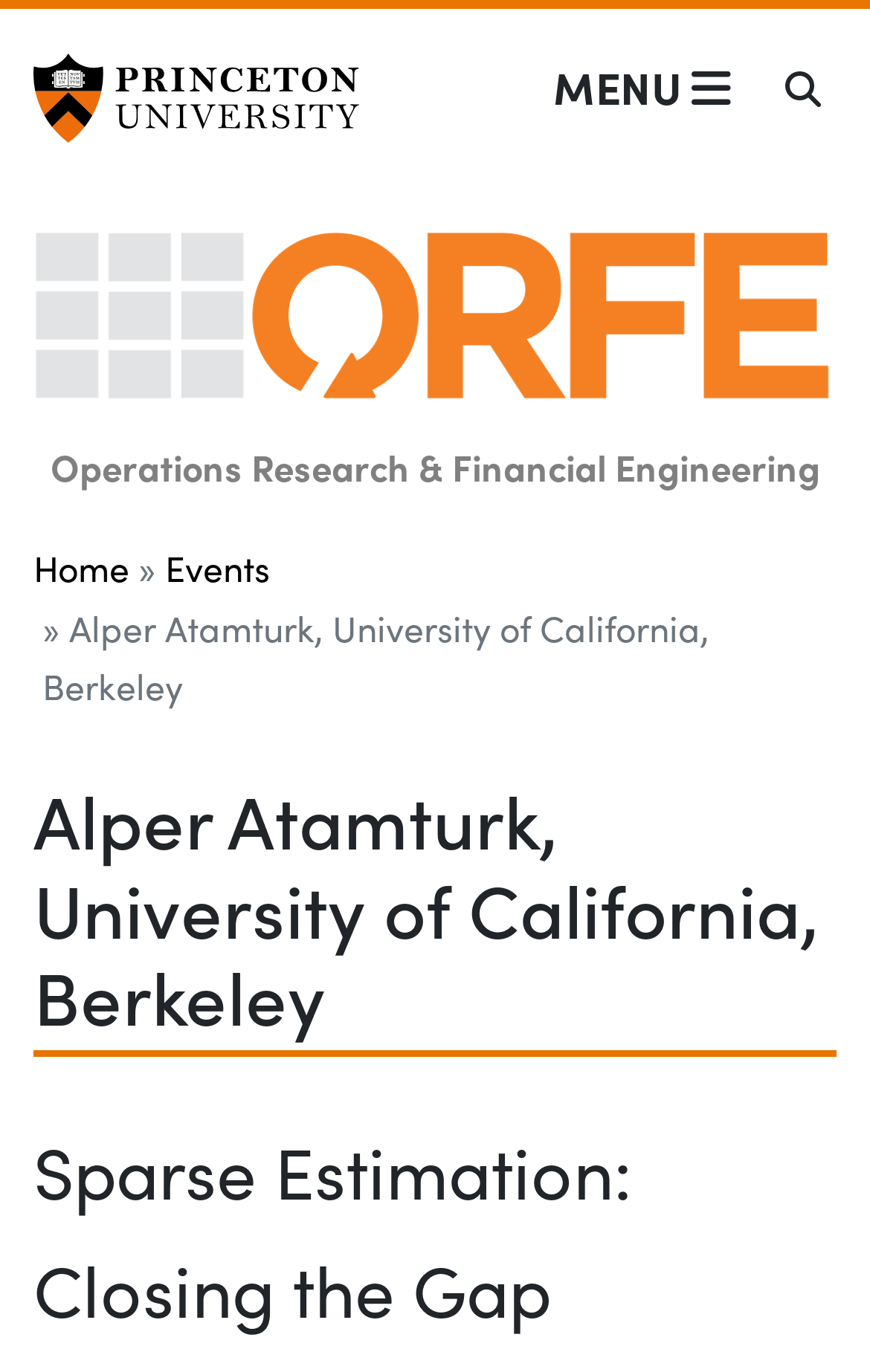Identify the title of the webpage and provide its text content.

Operations Research & Financial Engineering